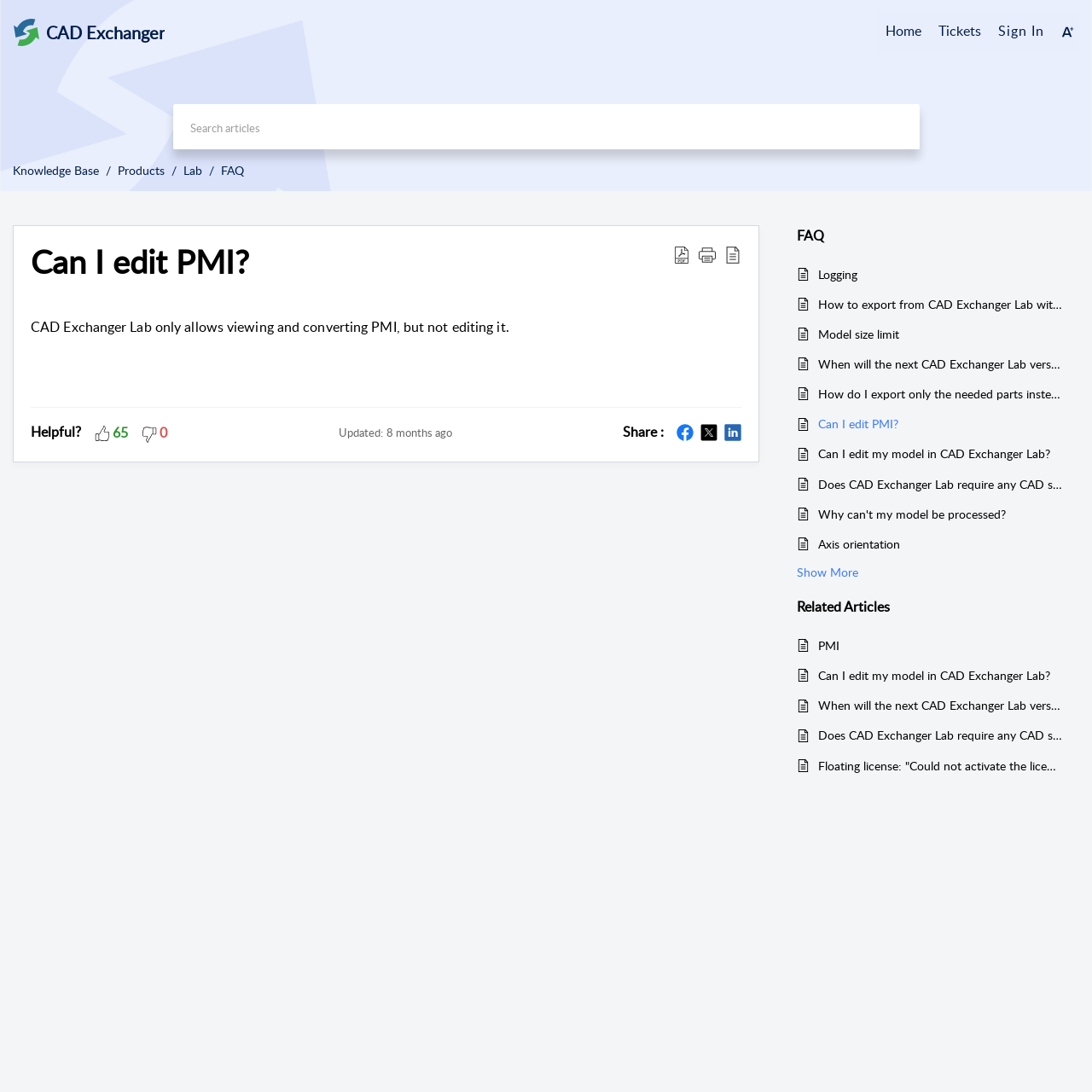Please determine the bounding box coordinates of the element to click on in order to accomplish the following task: "Download as PDF". Ensure the coordinates are four float numbers ranging from 0 to 1, i.e., [left, top, right, bottom].

[0.616, 0.222, 0.632, 0.257]